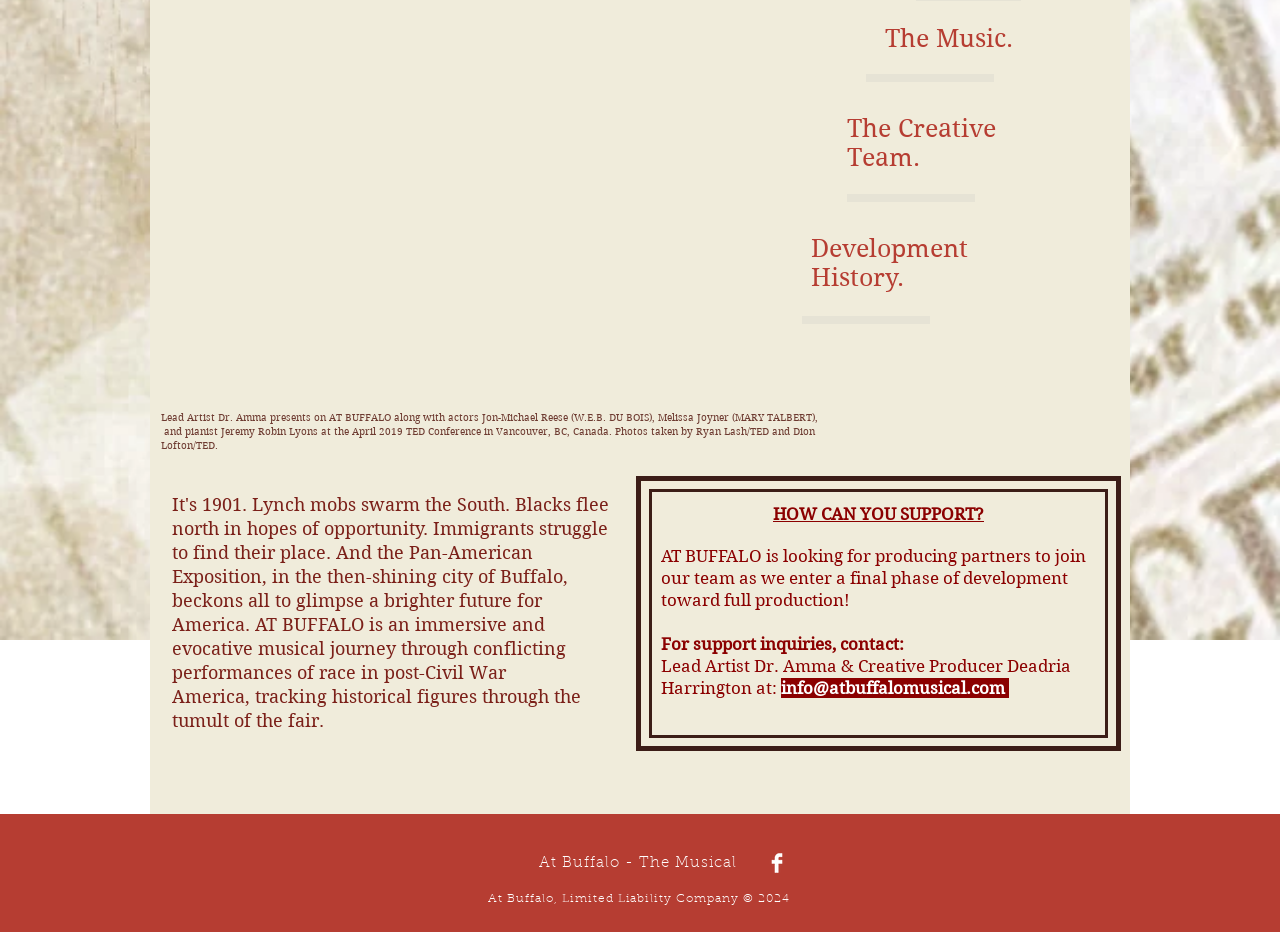Please find the bounding box for the UI component described as follows: "The Music.".

[0.691, 0.026, 0.791, 0.056]